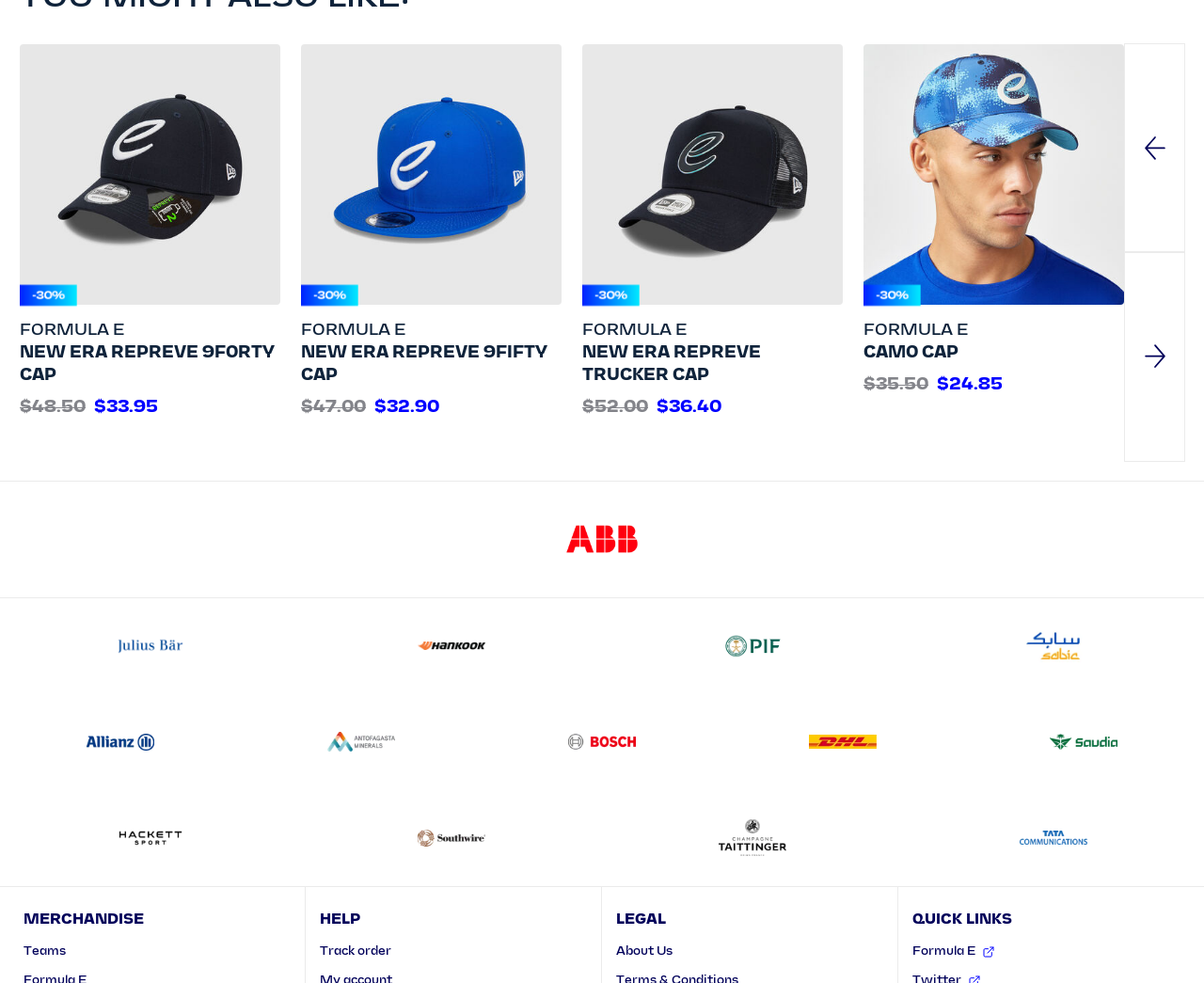Using the format (top-left x, top-left y, bottom-right x, bottom-right y), provide the bounding box coordinates for the described UI element. All values should be floating point numbers between 0 and 1: alt="Tata Communications"

[0.75, 0.803, 1.0, 0.901]